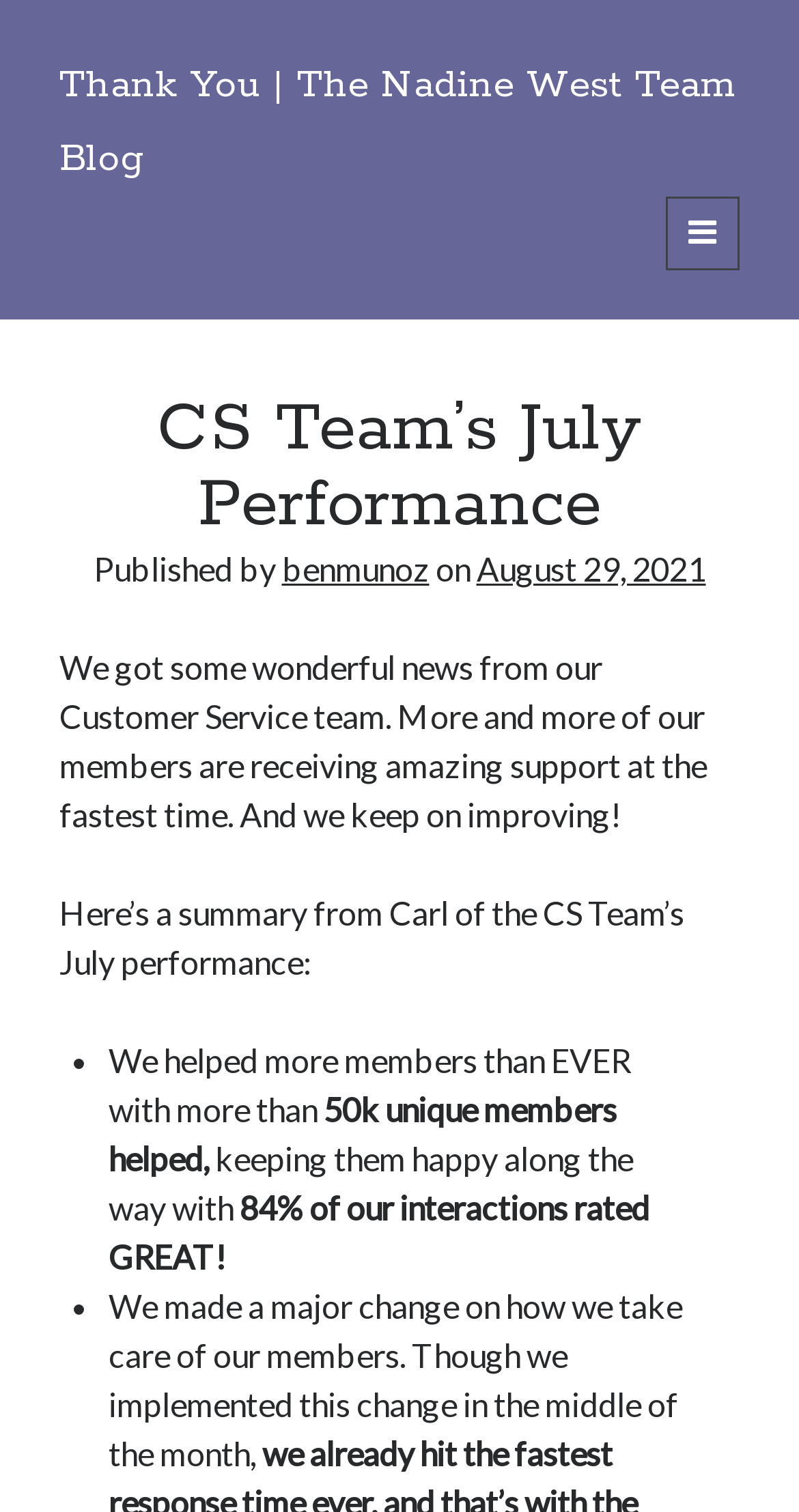Find the bounding box coordinates for the area that must be clicked to perform this action: "View authors".

None